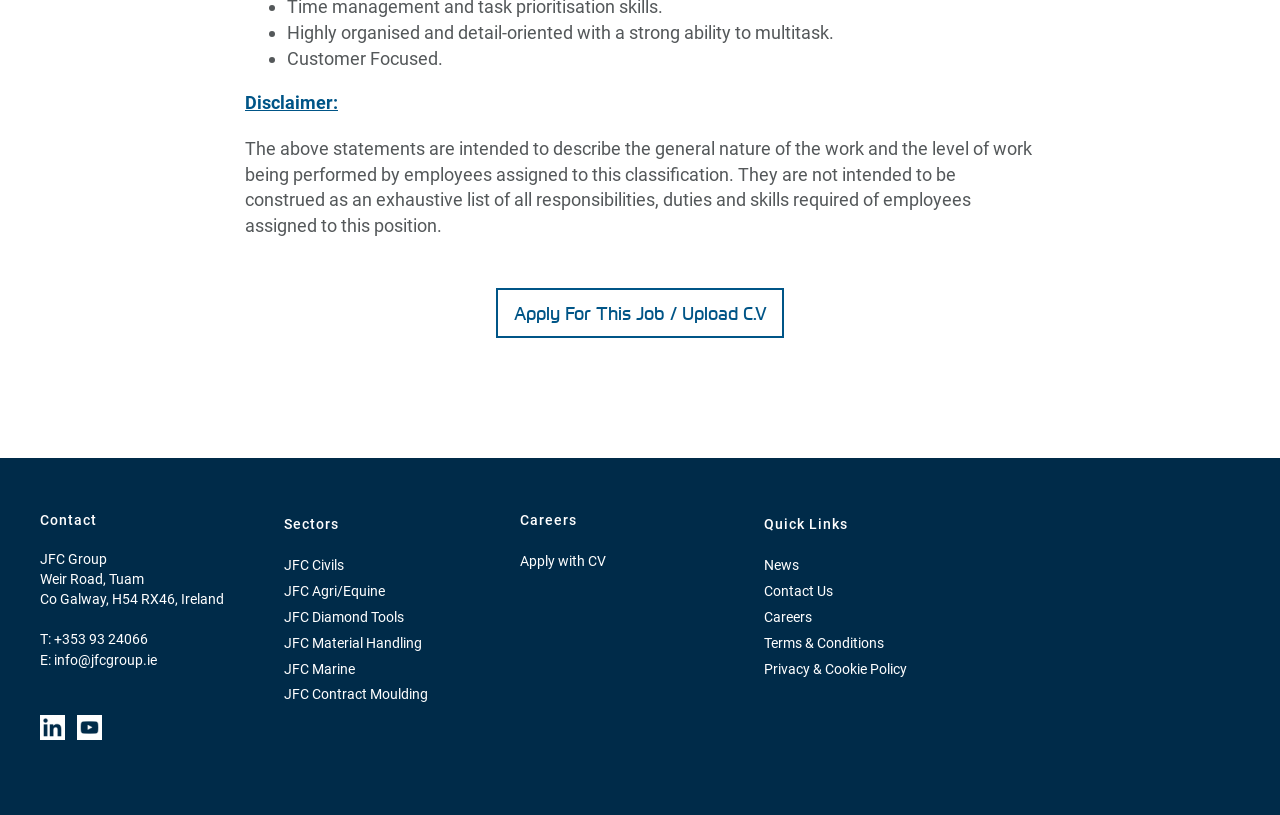What is the job requirement mentioned? Refer to the image and provide a one-word or short phrase answer.

Multitask